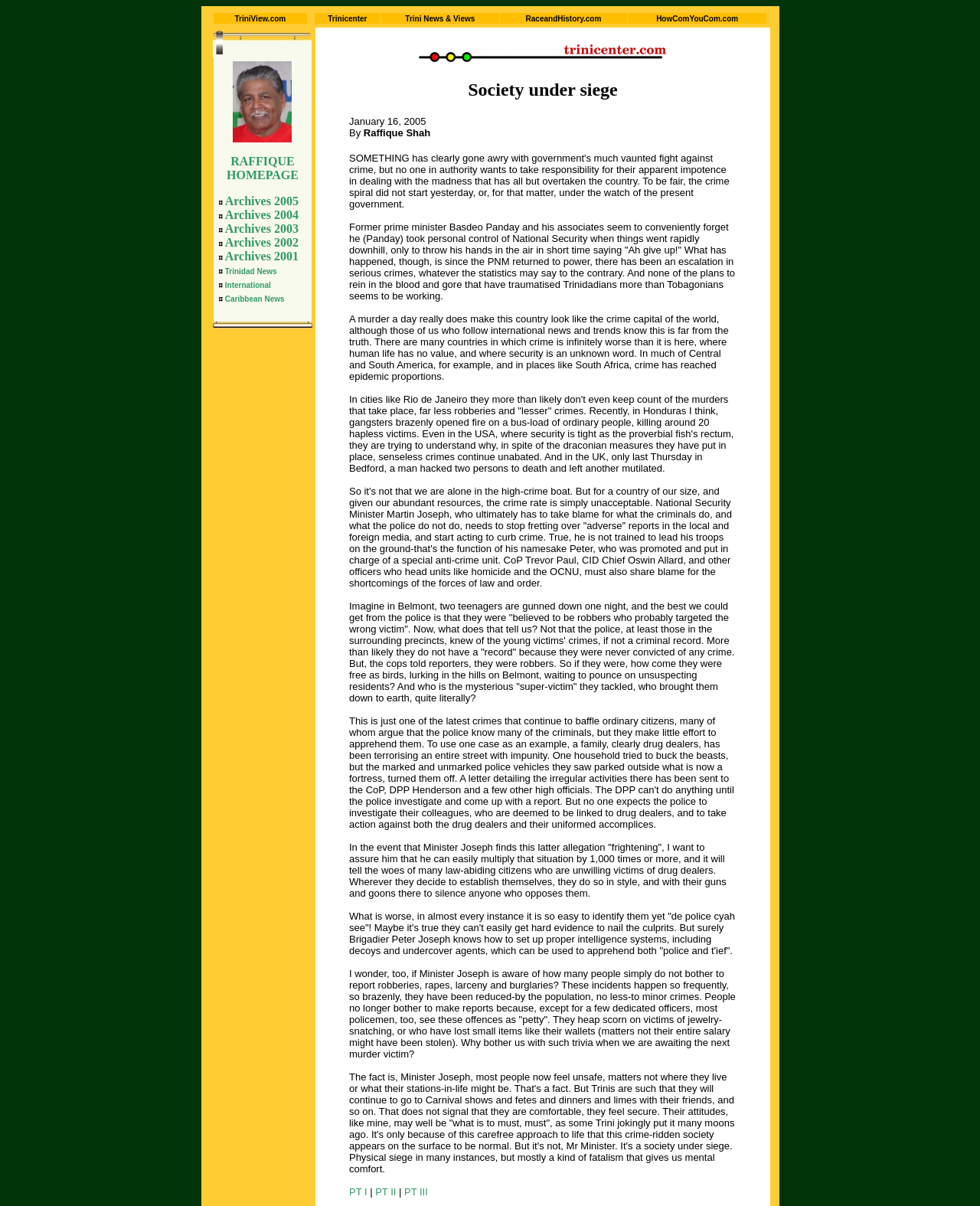What is the name of the National Security Minister mentioned in the article?
Please provide a comprehensive answer based on the contents of the image.

The article mentions the National Security Minister as 'Martin Joseph', who is responsible for curbing crime in the country.